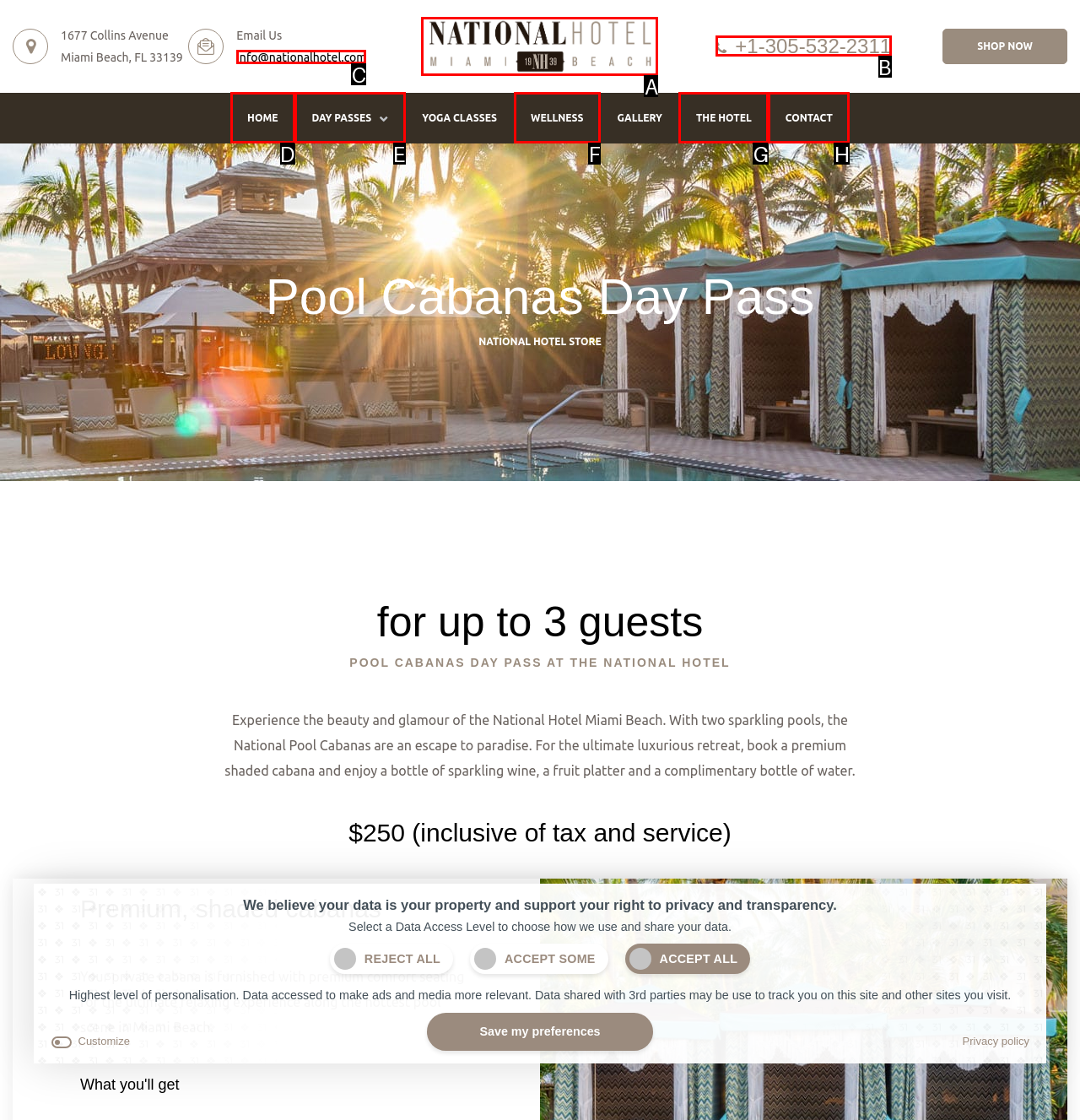Based on the choices marked in the screenshot, which letter represents the correct UI element to perform the task: Email us at info@nationalhotel.com?

C